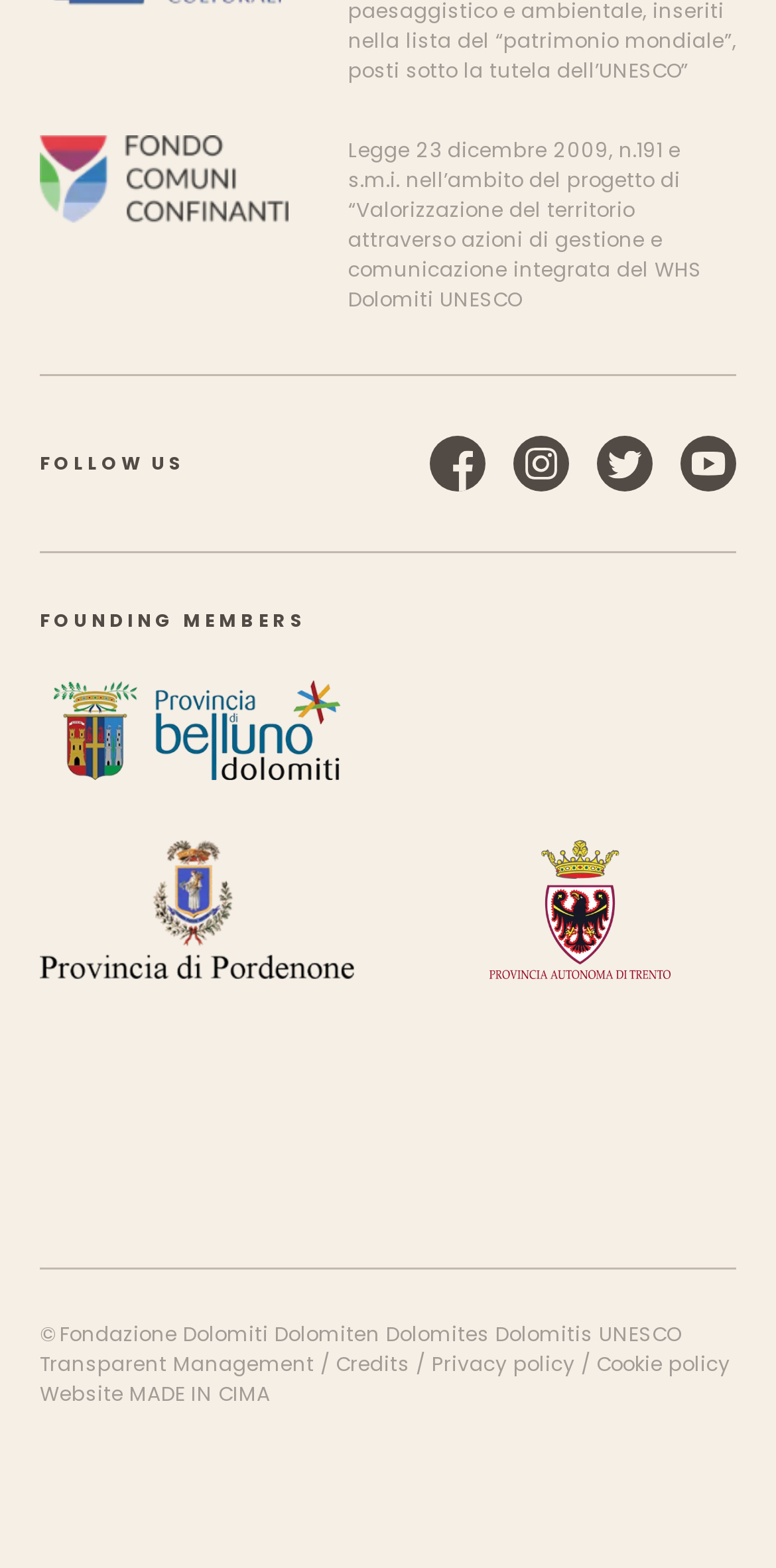What is the logo of the website?
Please use the image to provide an in-depth answer to the question.

The logo of the website is 'logo-fondo-comuni-confinanti' which is an image element located at the top-left corner of the webpage, inside a figure element with a figcaption that describes the context of the logo.